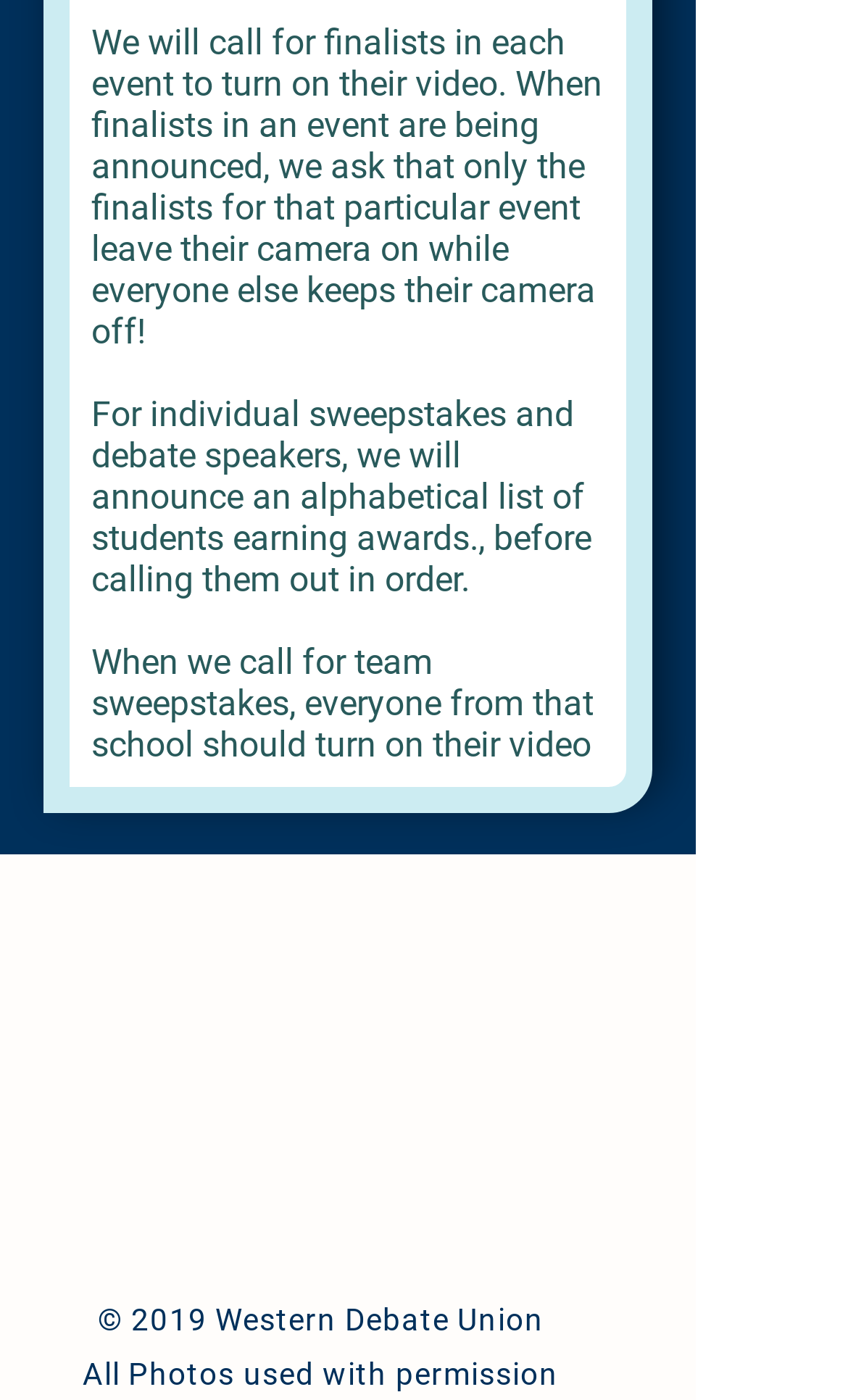What is the location of the Communications Facility?
Deliver a detailed and extensive answer to the question.

The webpage provides the address of the Communications Facility, which is BELLINGHAM, WA 98225-9162. This suggests that the location of the Communications Facility is in Bellingham, Washington.